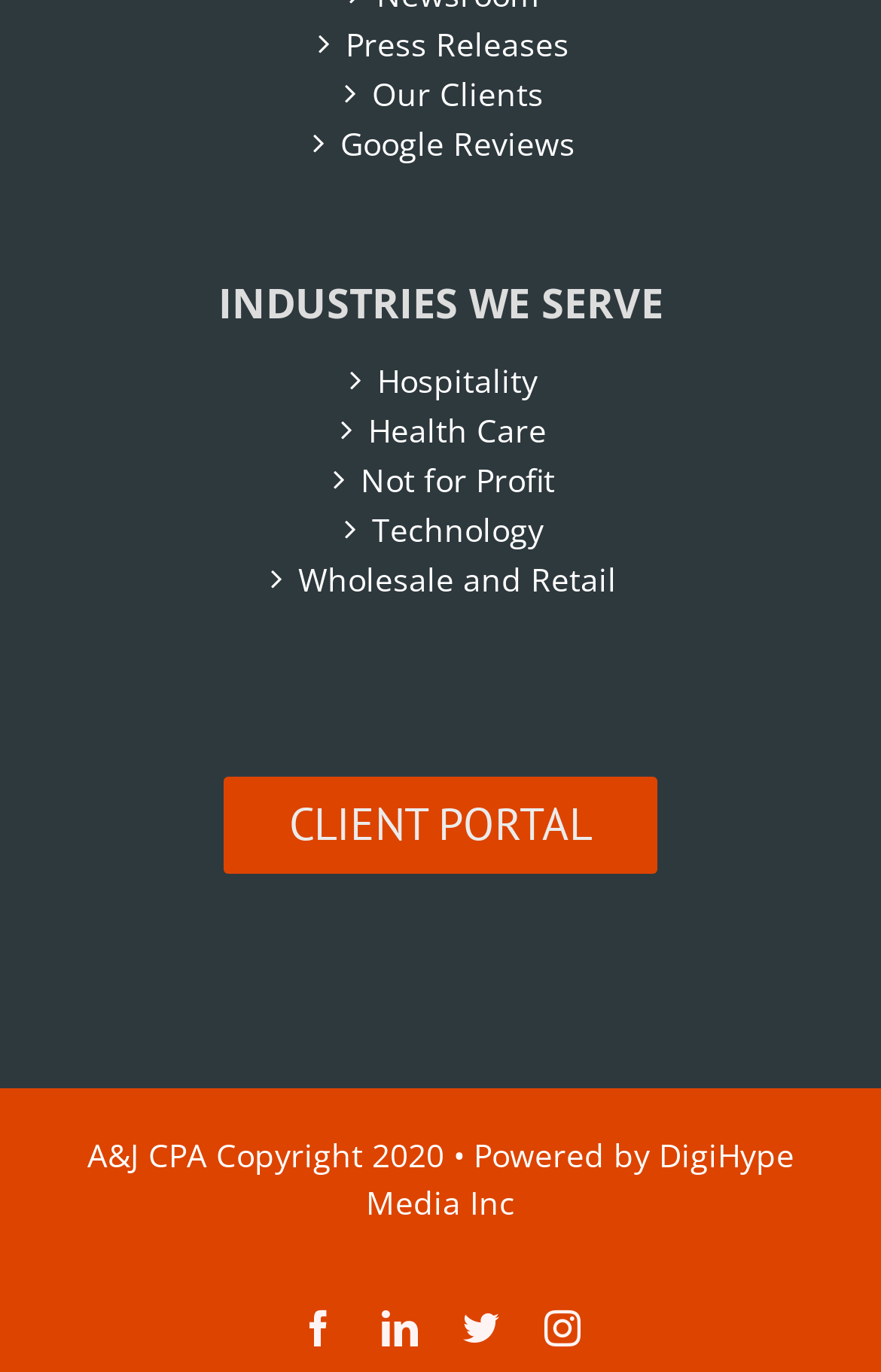Can you specify the bounding box coordinates of the area that needs to be clicked to fulfill the following instruction: "Read about industries we serve"?

[0.077, 0.205, 0.923, 0.235]